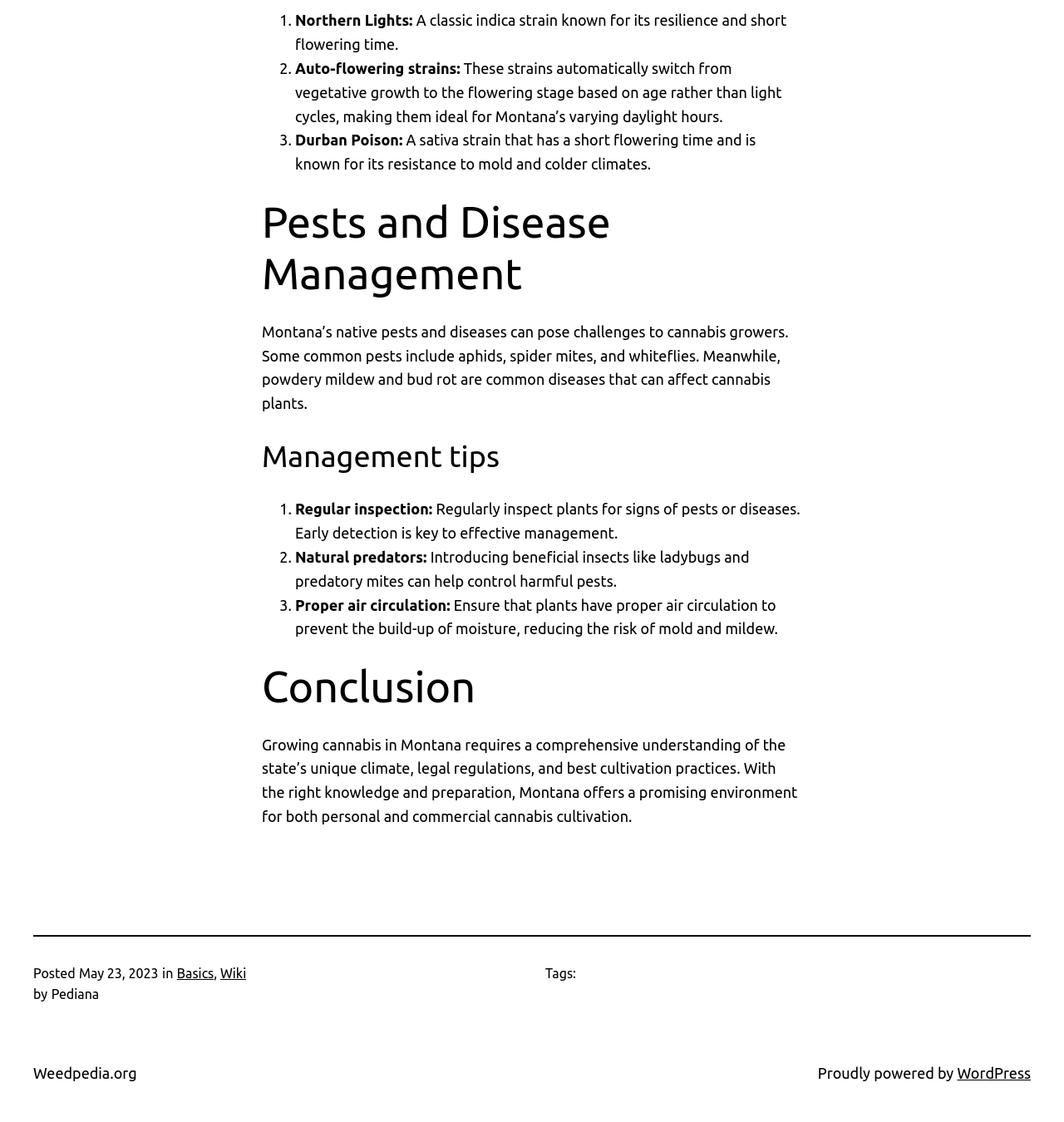What is the name of the author of the article?
Using the image, provide a concise answer in one word or a short phrase.

Pediana